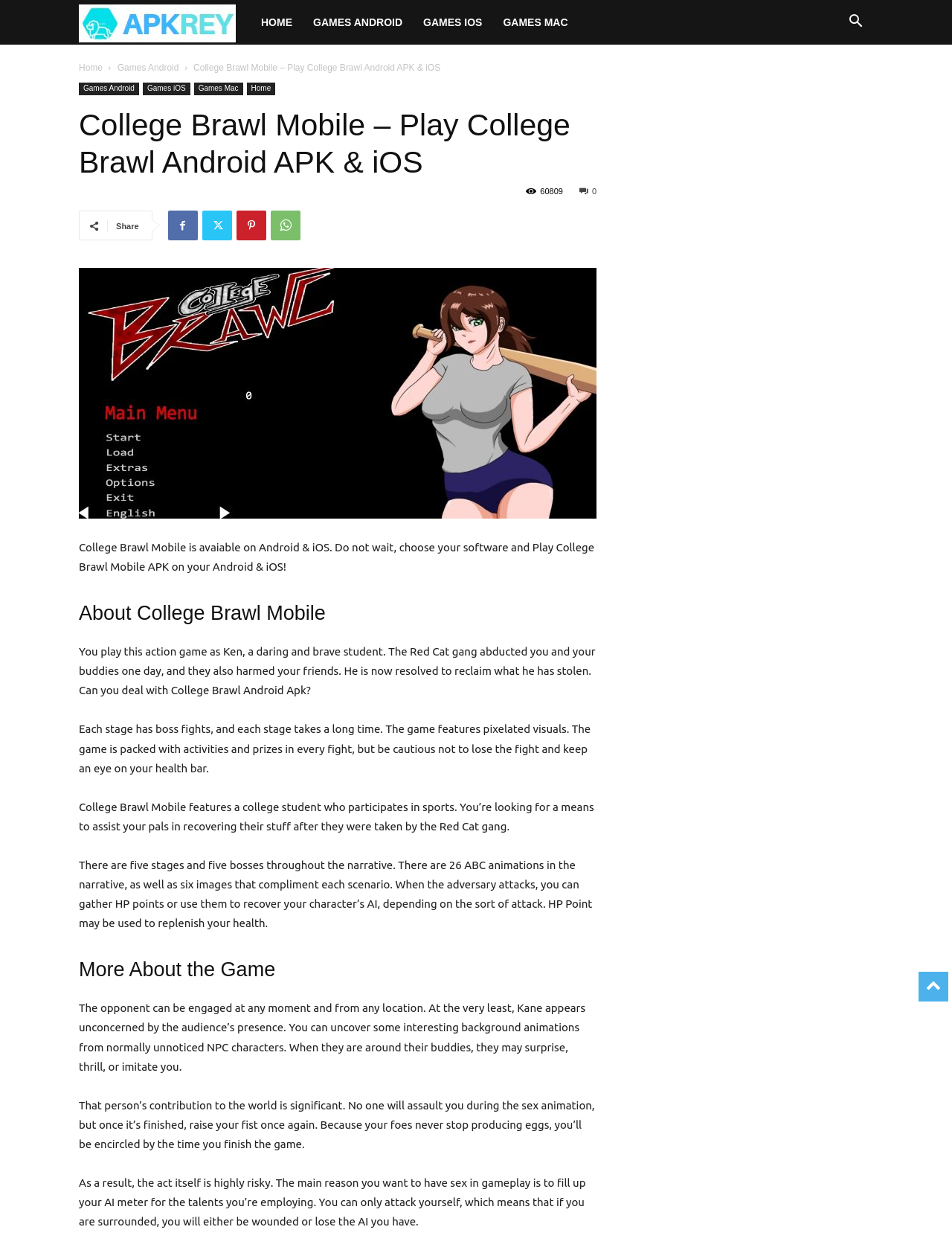Please provide the bounding box coordinate of the region that matches the element description: Tim Berners-Lee. Coordinates should be in the format (top-left x, top-left y, bottom-right x, bottom-right y) and all values should be between 0 and 1.

None